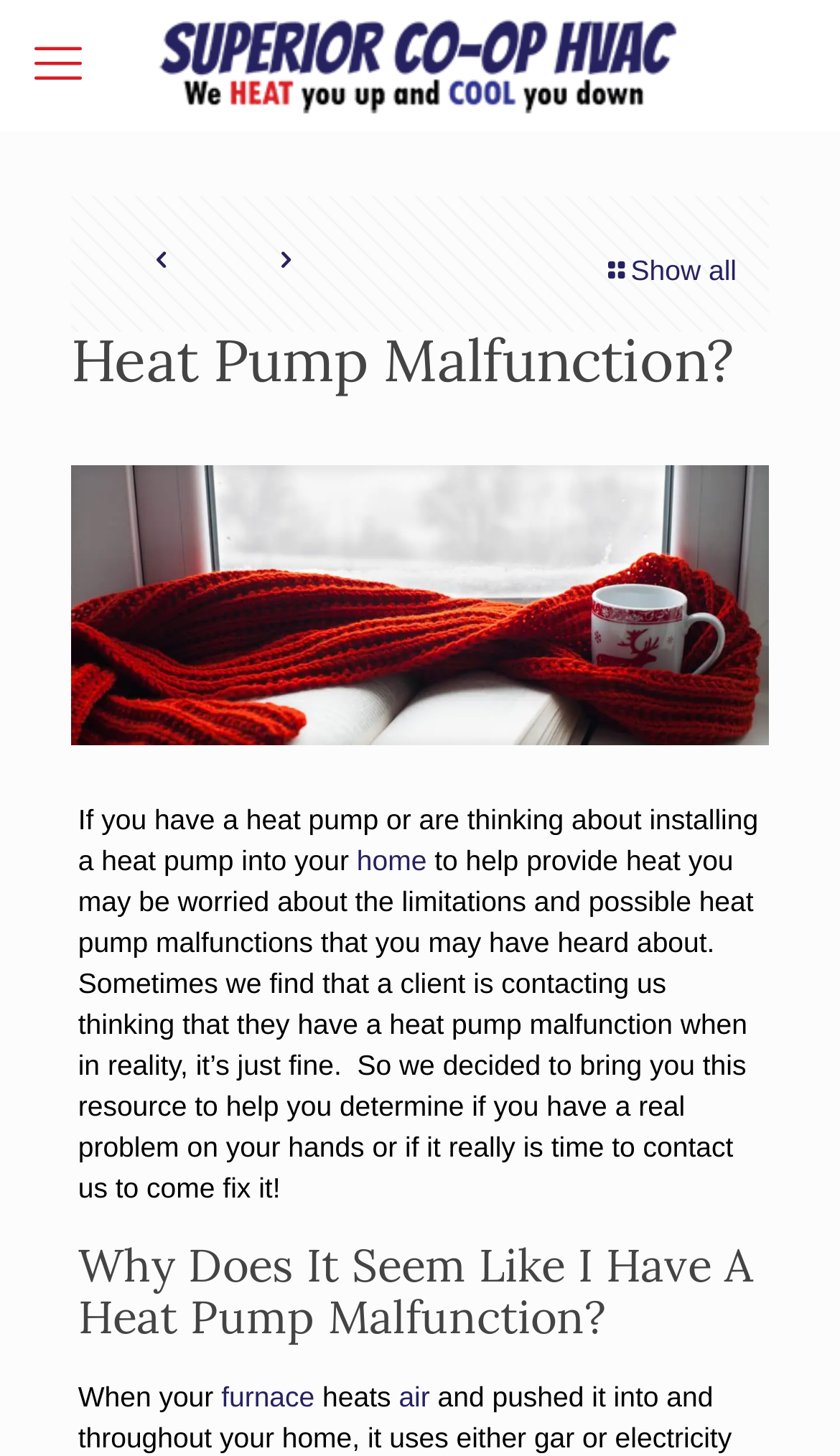Please answer the following question using a single word or phrase: 
What is the company providing HVAC services?

Superior Co-Op HVAC